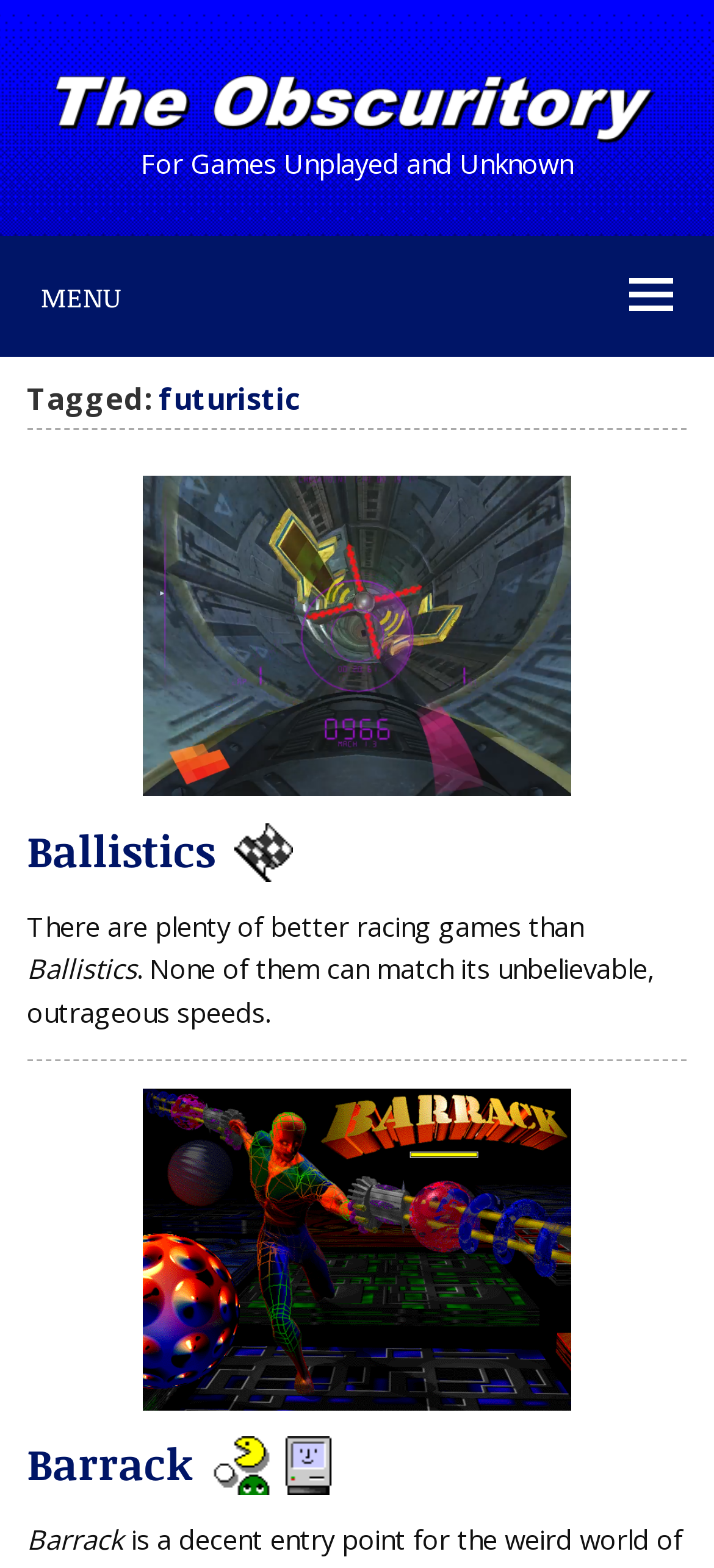Find the bounding box coordinates of the element to click in order to complete the given instruction: "Explore the Racing category."

[0.317, 0.524, 0.41, 0.561]